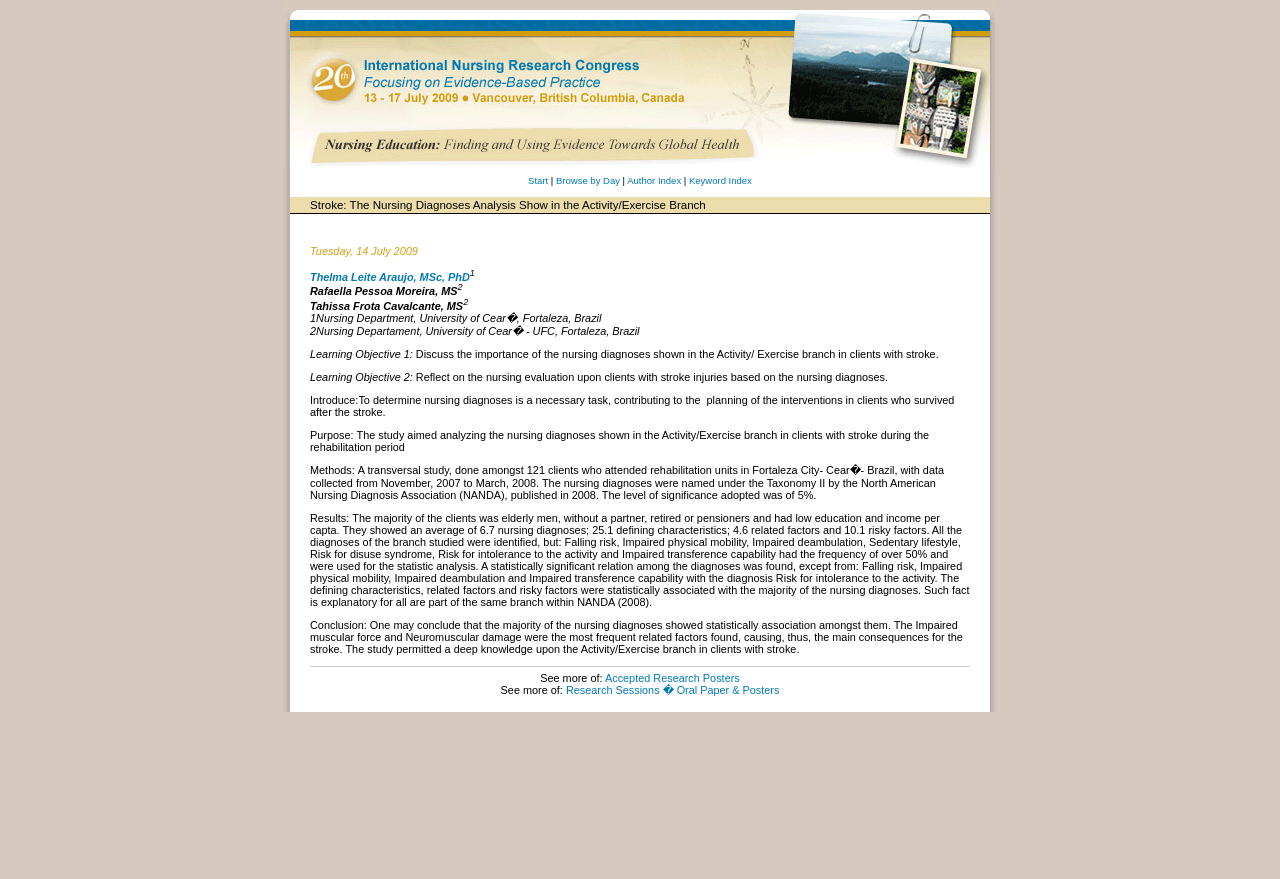Pinpoint the bounding box coordinates for the area that should be clicked to perform the following instruction: "Browse by day".

[0.434, 0.199, 0.484, 0.212]